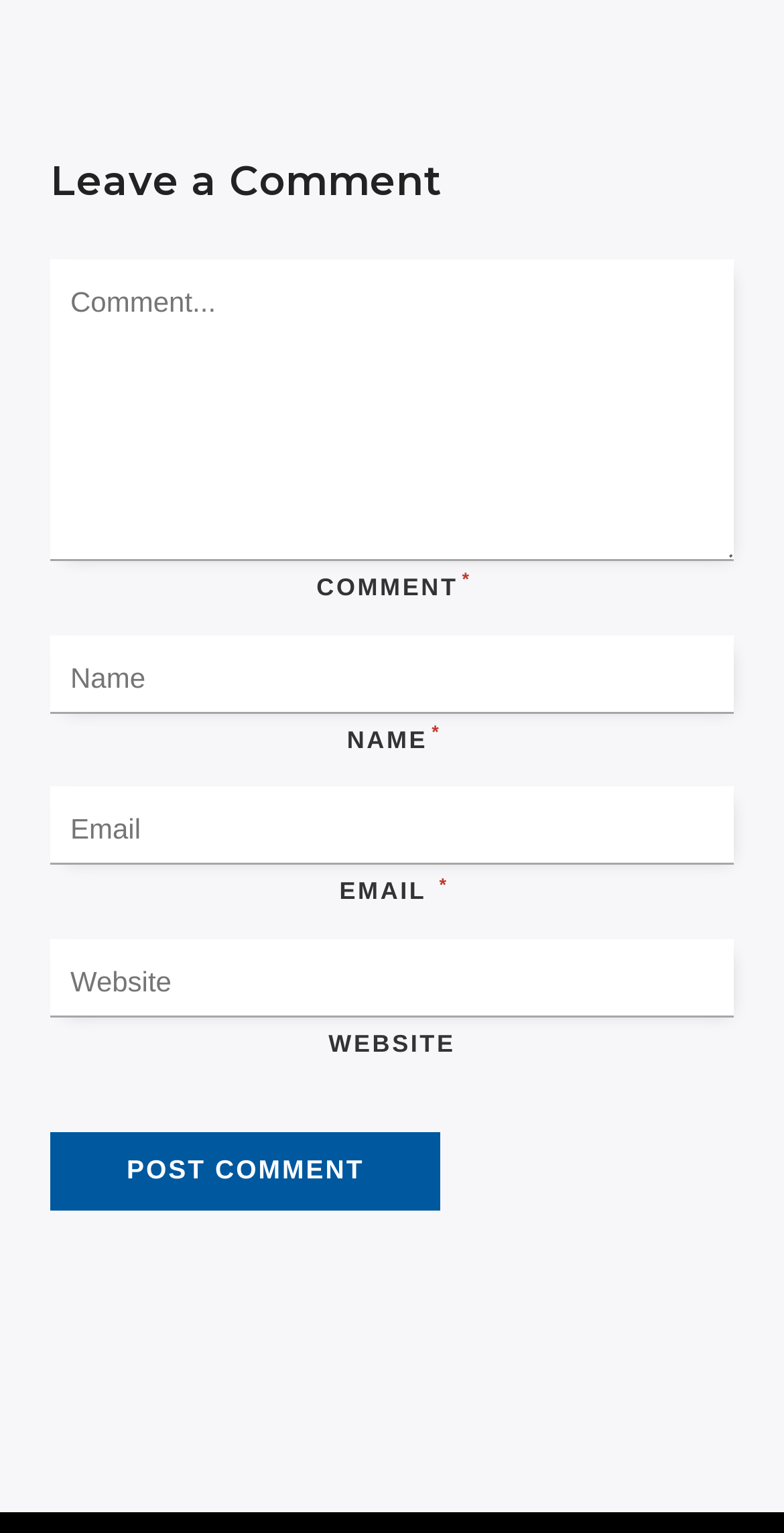Determine the bounding box for the UI element as described: "name="submit" value="Post Comment"". The coordinates should be represented as four float numbers between 0 and 1, formatted as [left, top, right, bottom].

[0.064, 0.741, 0.562, 0.792]